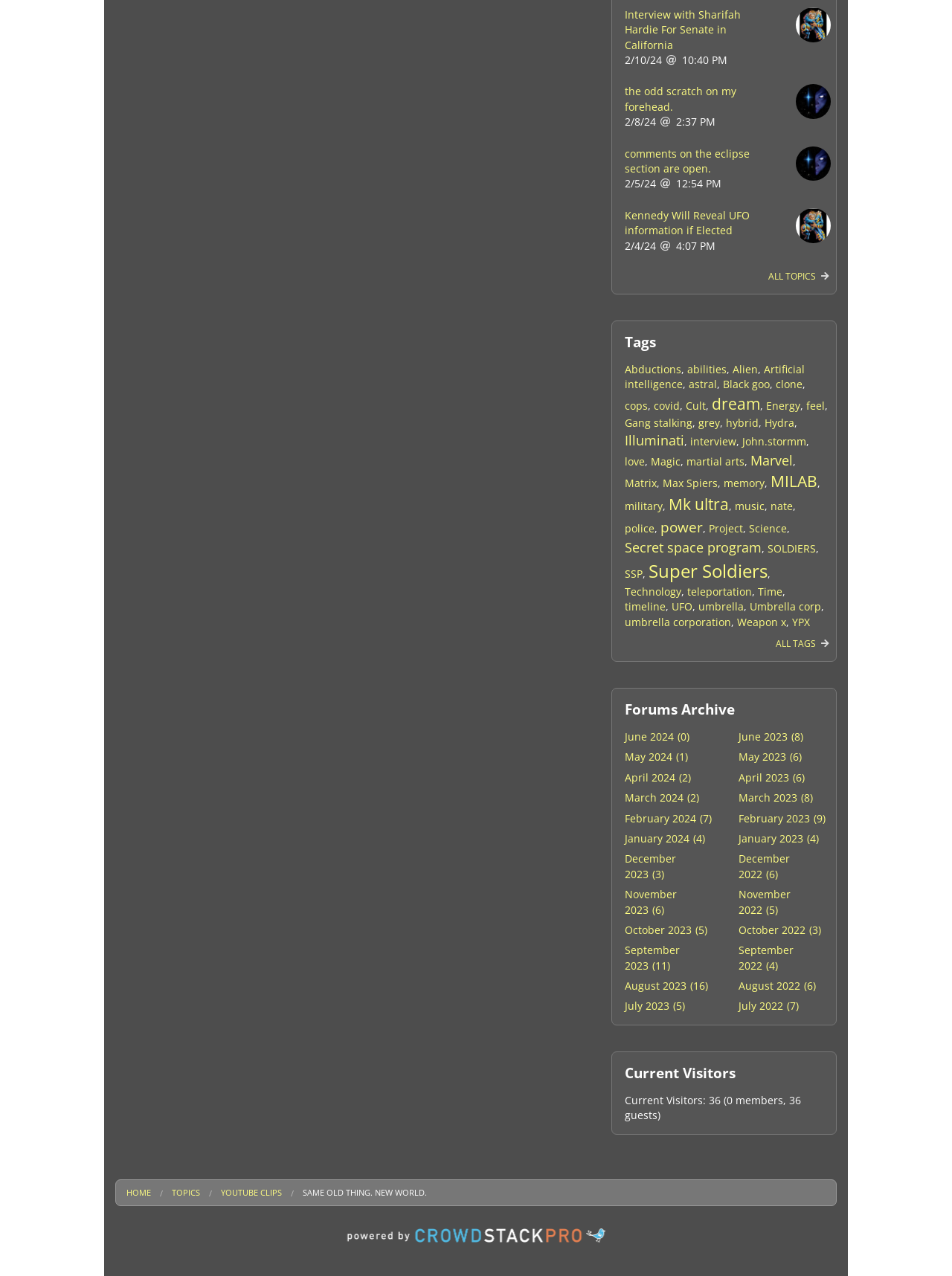What is the date of the interview with Sharifah Hardie?
Using the image, give a concise answer in the form of a single word or short phrase.

2/10/24